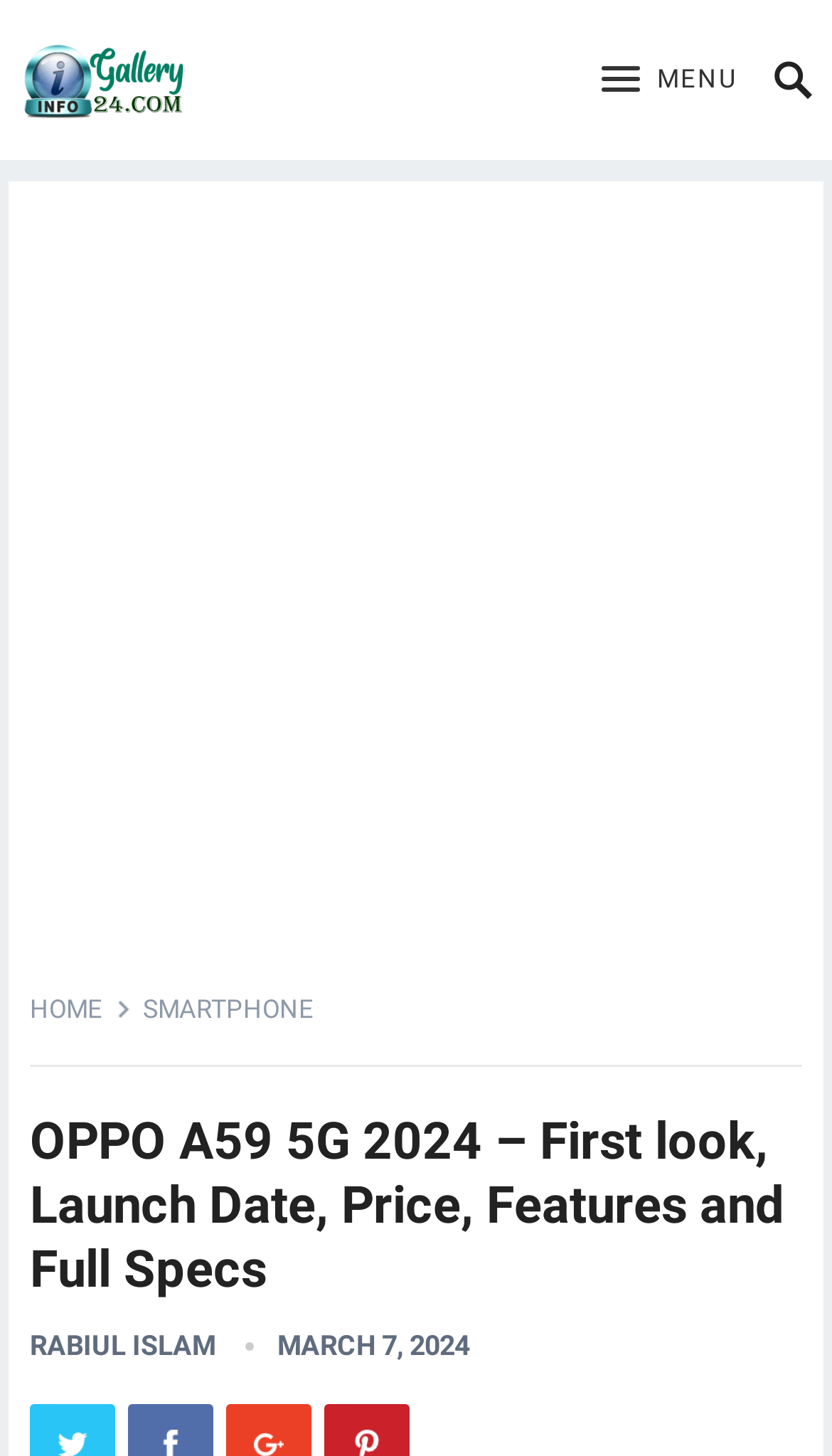Extract the bounding box coordinates of the UI element described: "Home". Provide the coordinates in the format [left, top, right, bottom] with values ranging from 0 to 1.

[0.036, 0.683, 0.159, 0.703]